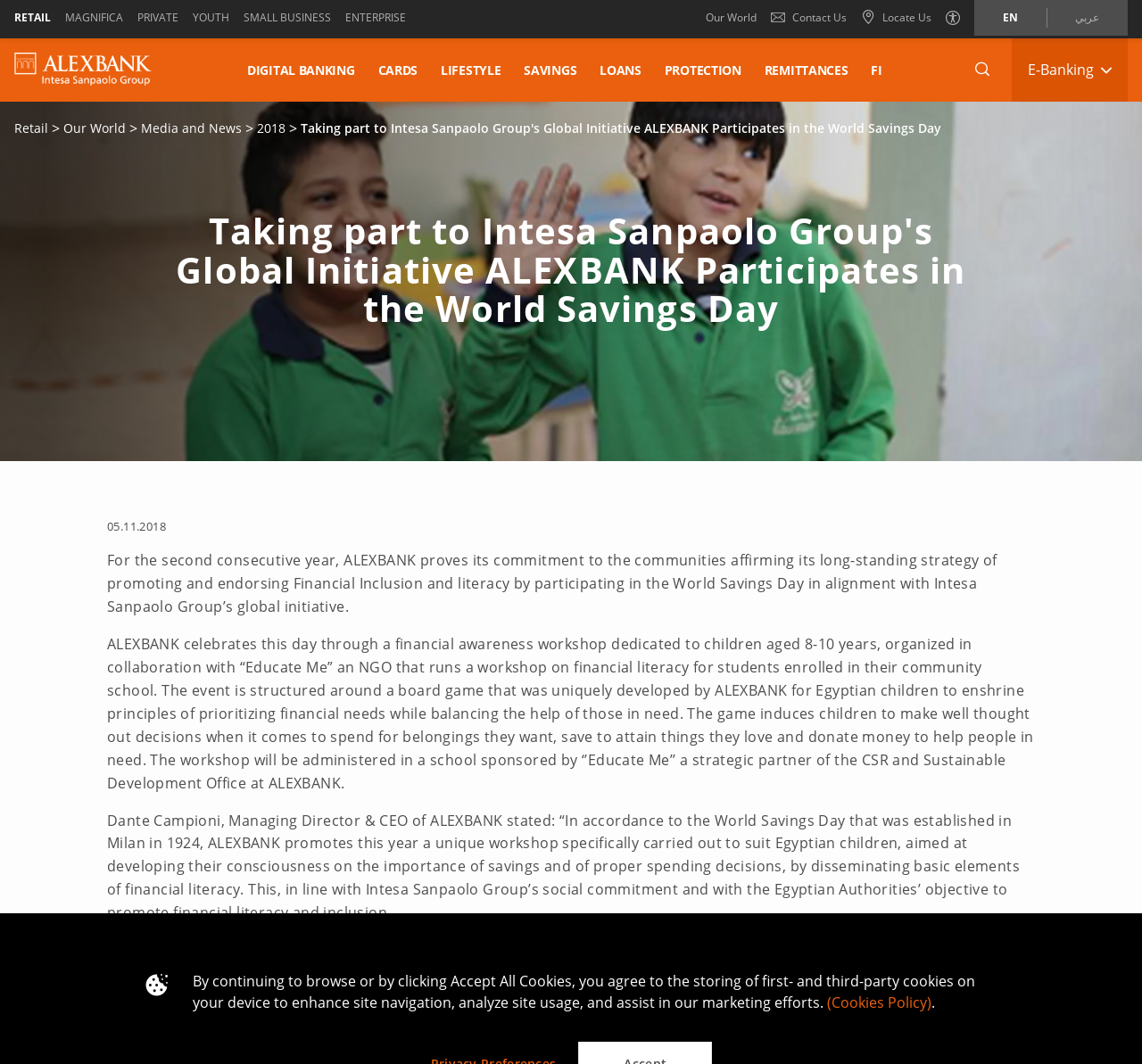Please answer the following question using a single word or phrase: 
What is the name of the bank?

ALEX BANK